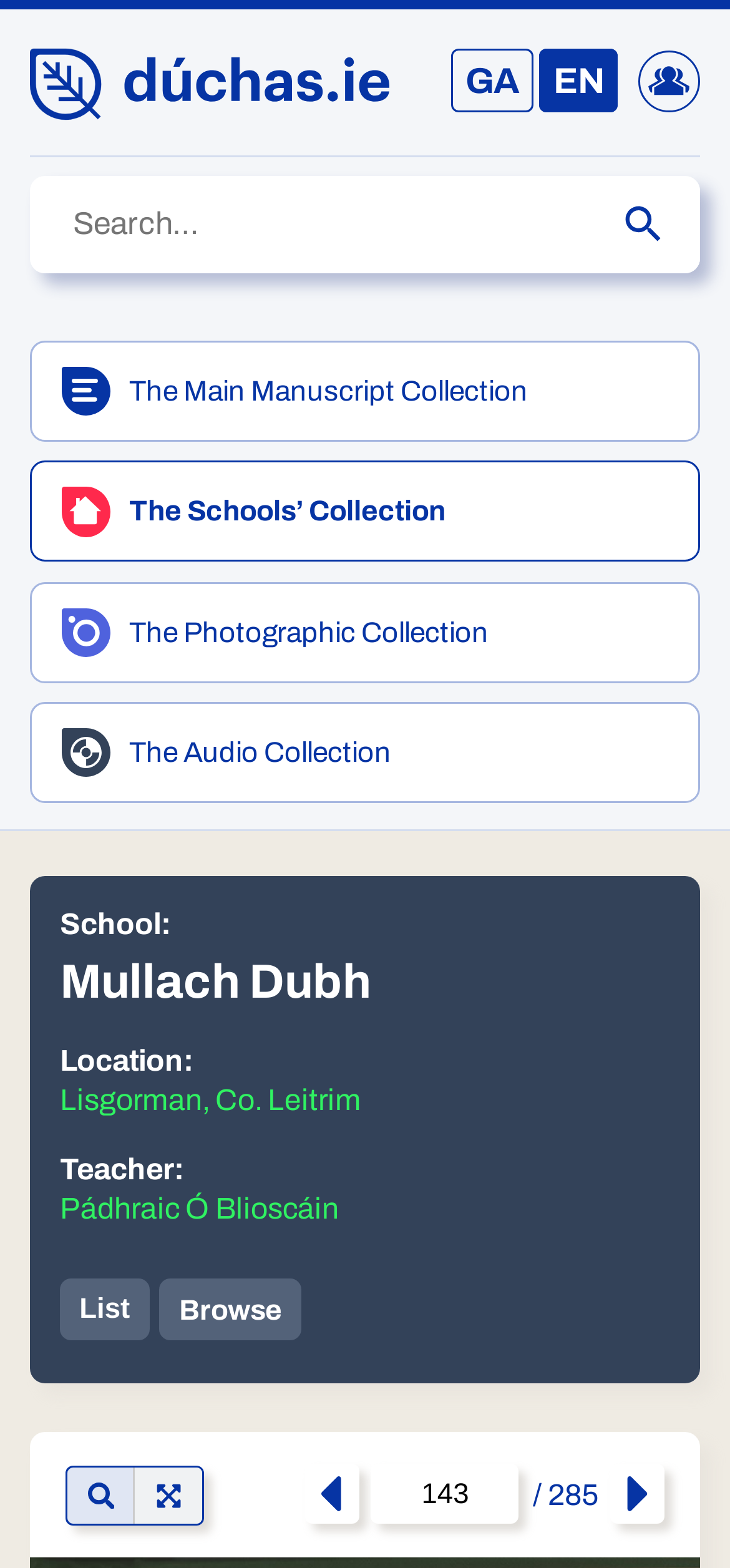Analyze the image and deliver a detailed answer to the question: How many pages are there in total?

I saw the textbox 'Jump to page / 285' and found the total number of pages, which is 285.